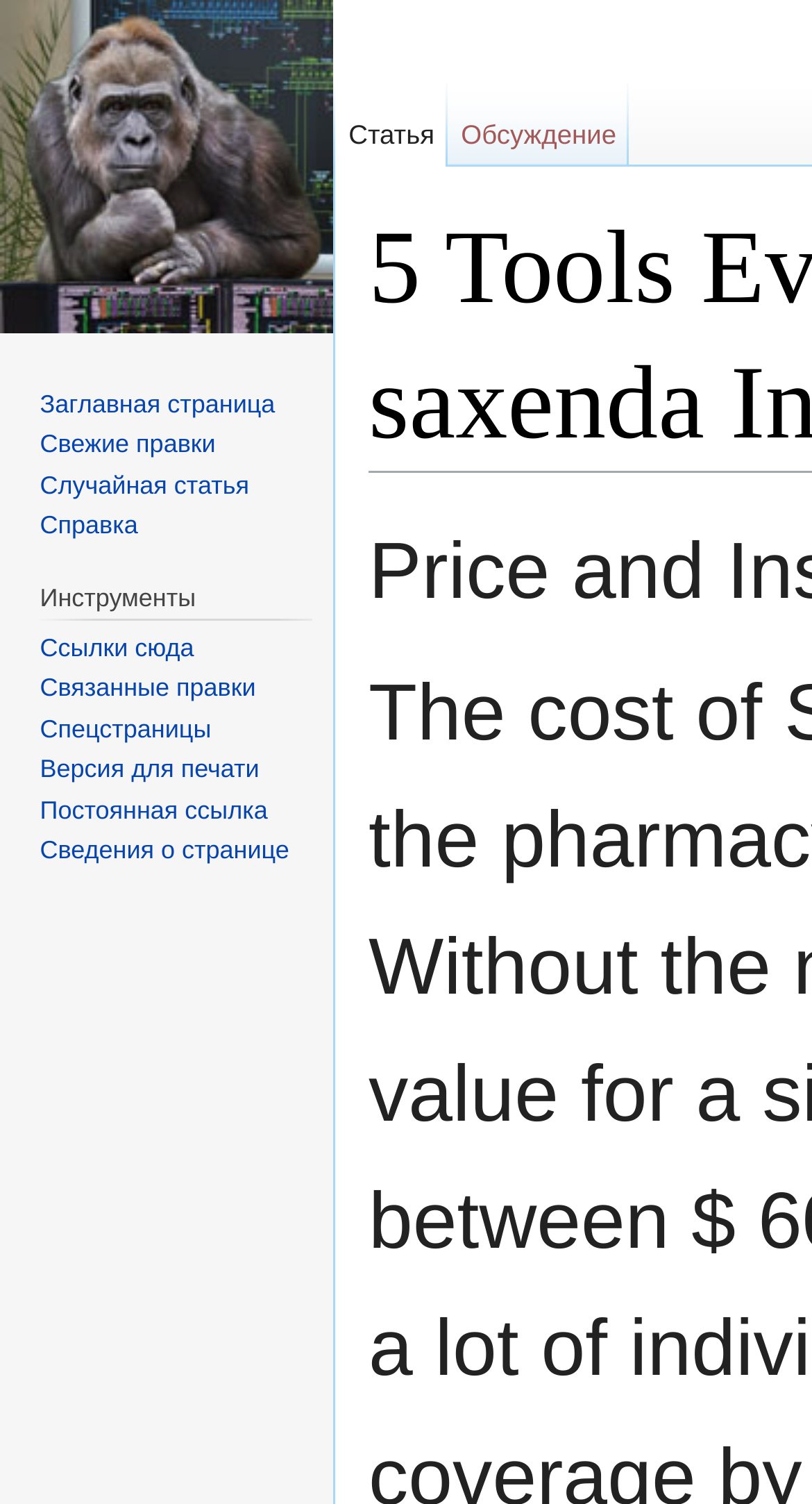Given the following UI element description: "Terms and Conditions", find the bounding box coordinates in the webpage screenshot.

None